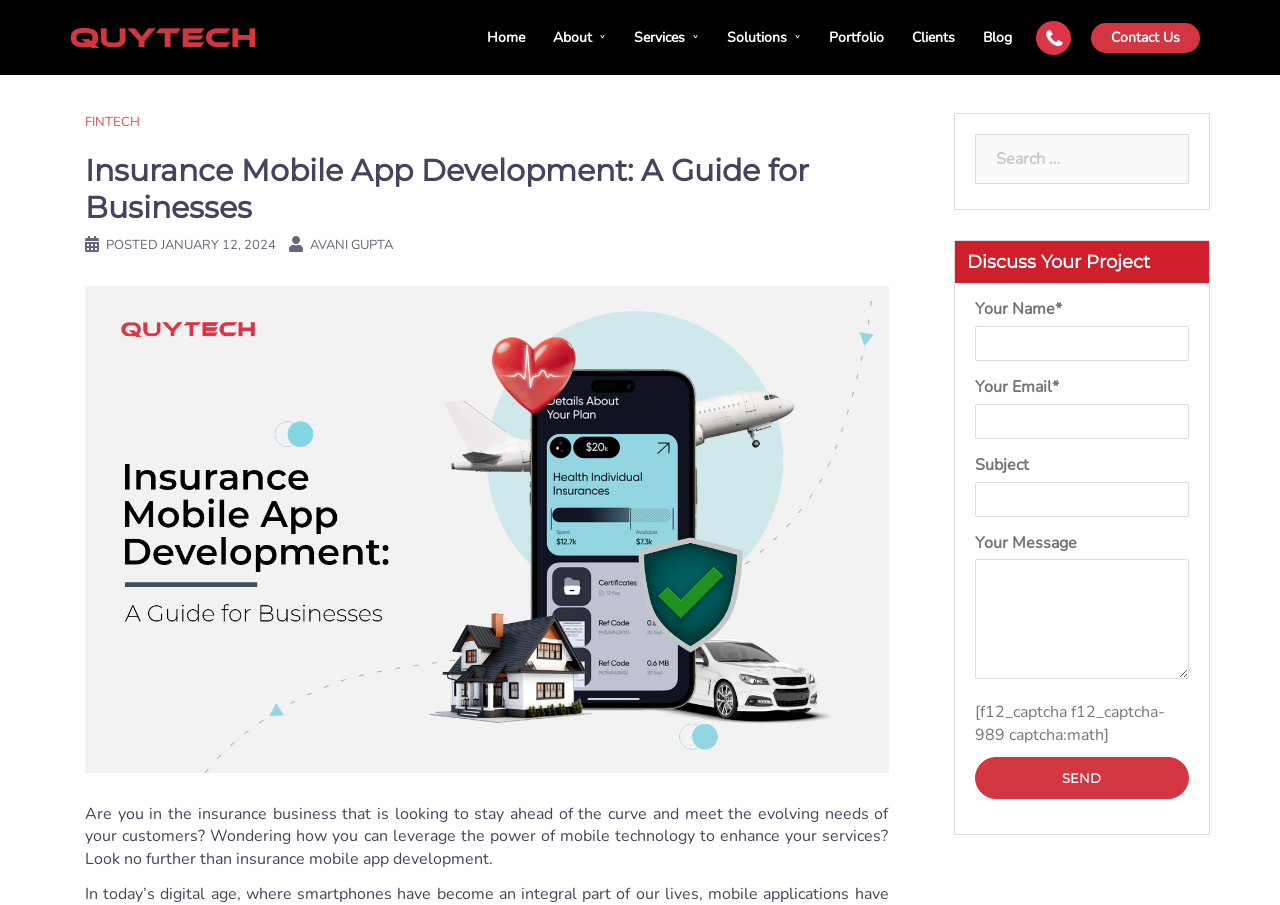Consider the image and give a detailed and elaborate answer to the question: 
What is the purpose of the form at the bottom of the webpage?

The purpose of the form at the bottom of the webpage is to allow users to contact the blog owner or submit their project details, as indicated by the heading 'Discuss Your Project' and the various input fields for name, email, subject, and message.